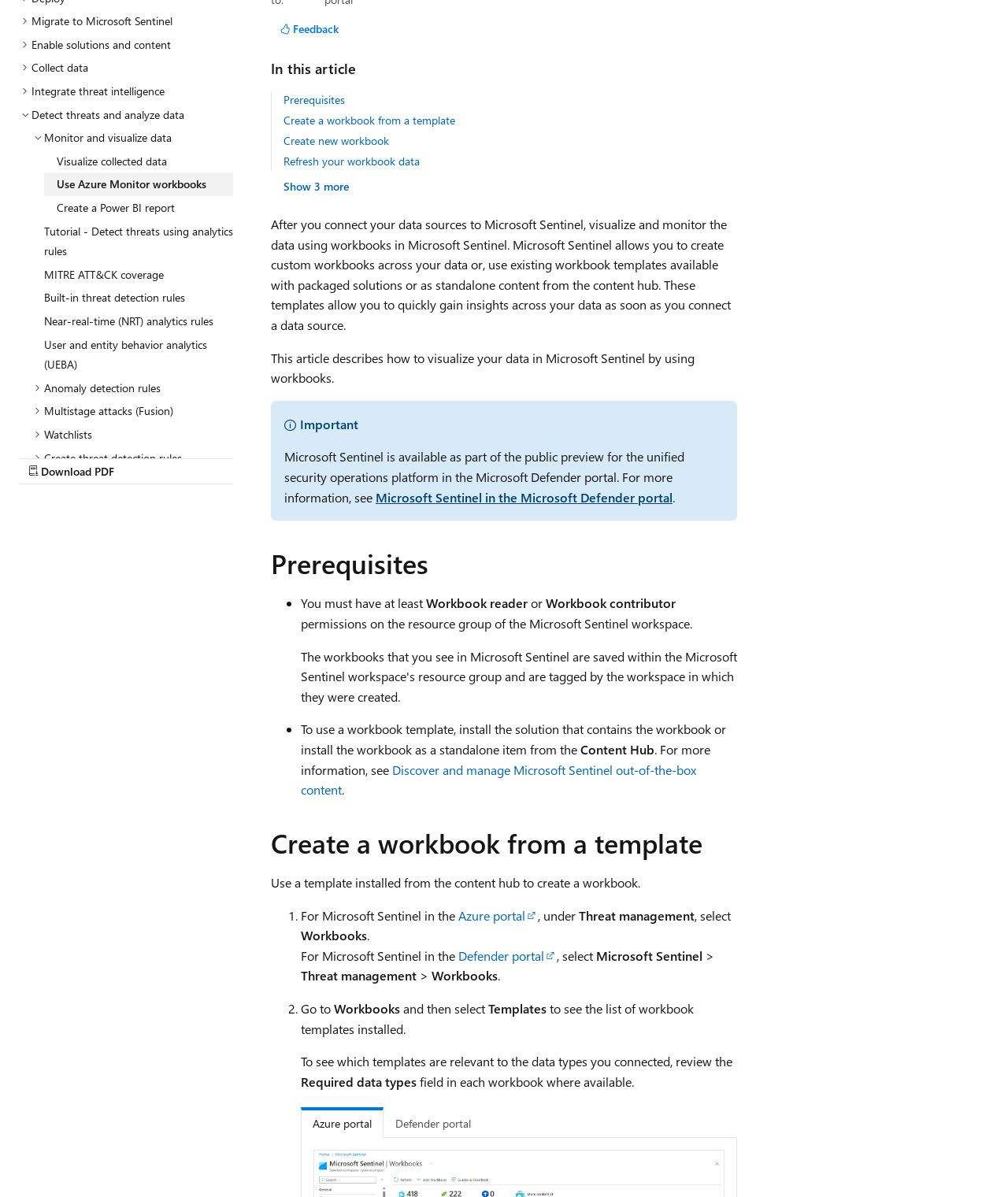Identify and provide the bounding box coordinates of the UI element described: "MITRE ATT&CK coverage". The coordinates should be formatted as [left, top, right, bottom], with each number being a float between 0 and 1.

[0.031, 0.22, 0.231, 0.239]